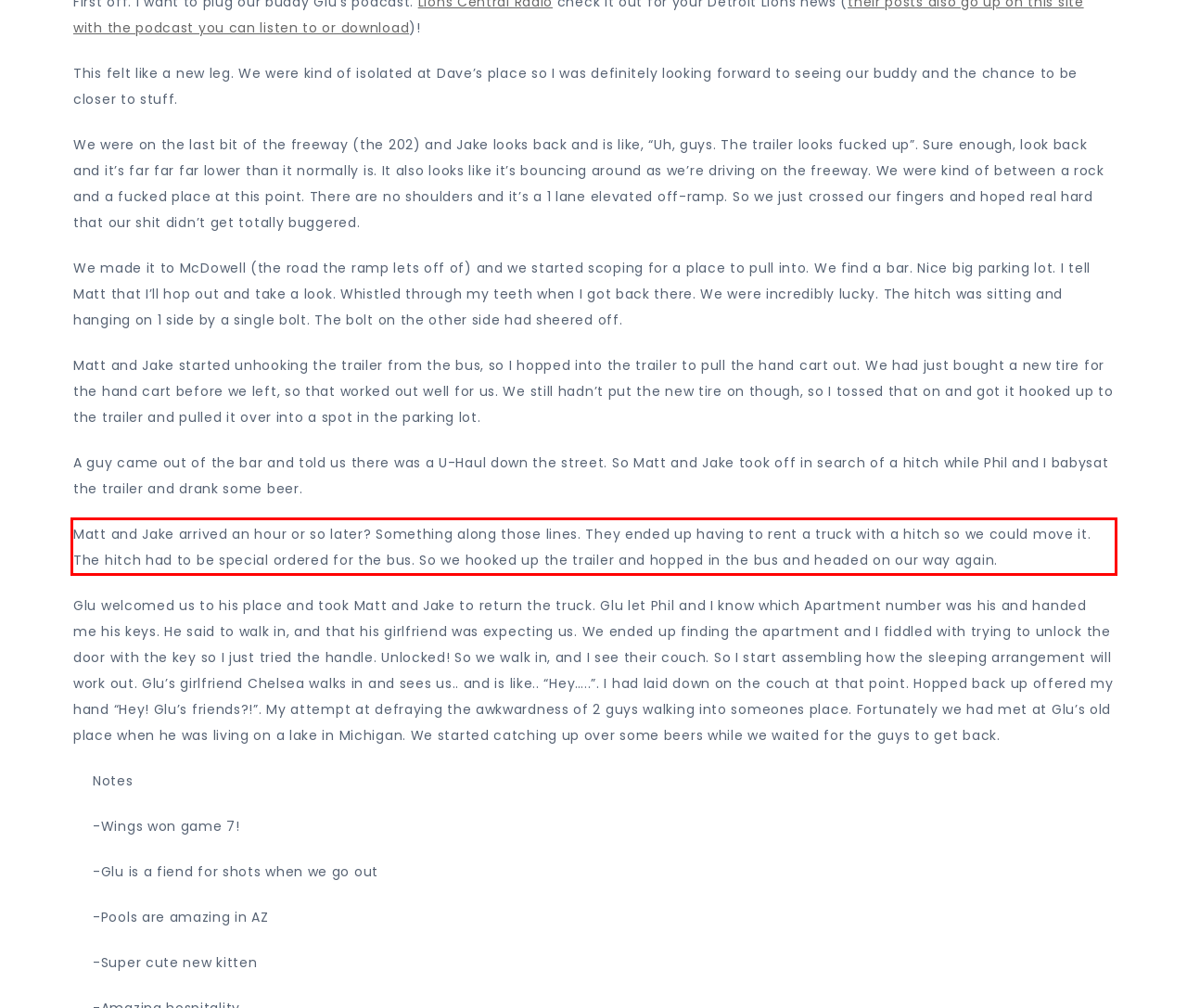Examine the screenshot of the webpage, locate the red bounding box, and perform OCR to extract the text contained within it.

Matt and Jake arrived an hour or so later? Something along those lines. They ended up having to rent a truck with a hitch so we could move it. The hitch had to be special ordered for the bus. So we hooked up the trailer and hopped in the bus and headed on our way again.